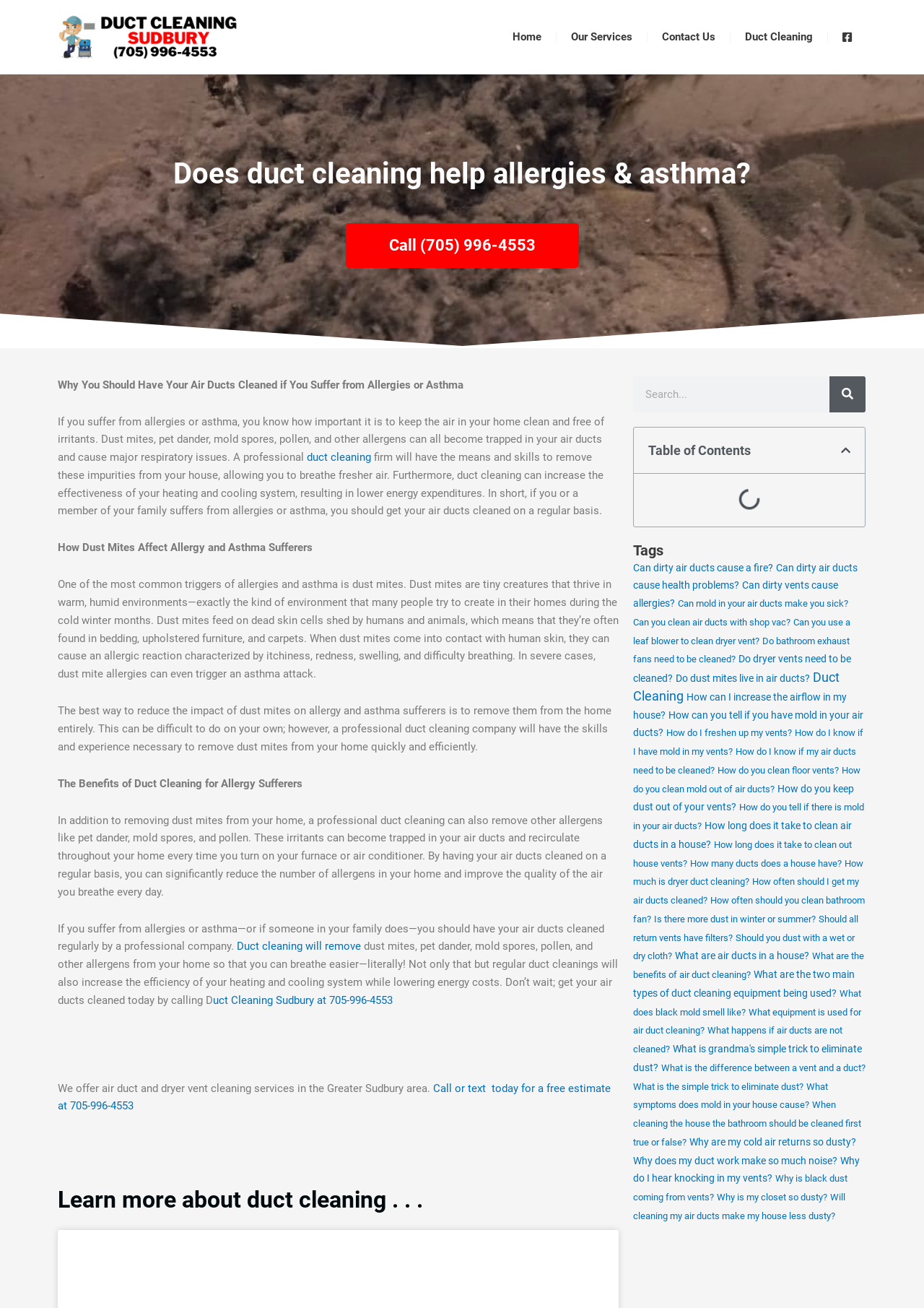Find and provide the bounding box coordinates for the UI element described here: "Search". The coordinates should be given as four float numbers between 0 and 1: [left, top, right, bottom].

[0.898, 0.287, 0.937, 0.315]